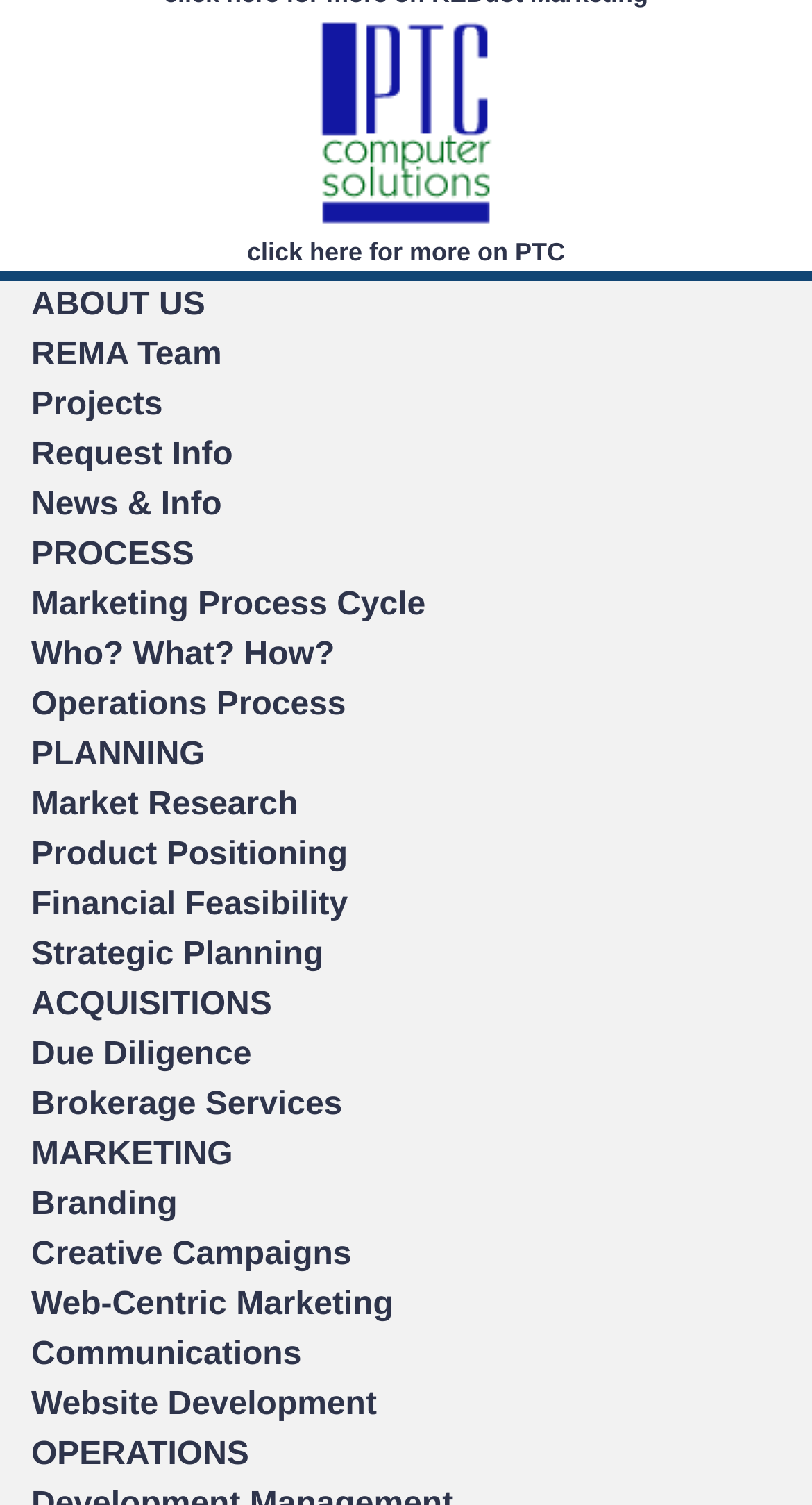Highlight the bounding box coordinates of the element you need to click to perform the following instruction: "explore OPERATIONS."

[0.038, 0.955, 0.307, 0.978]